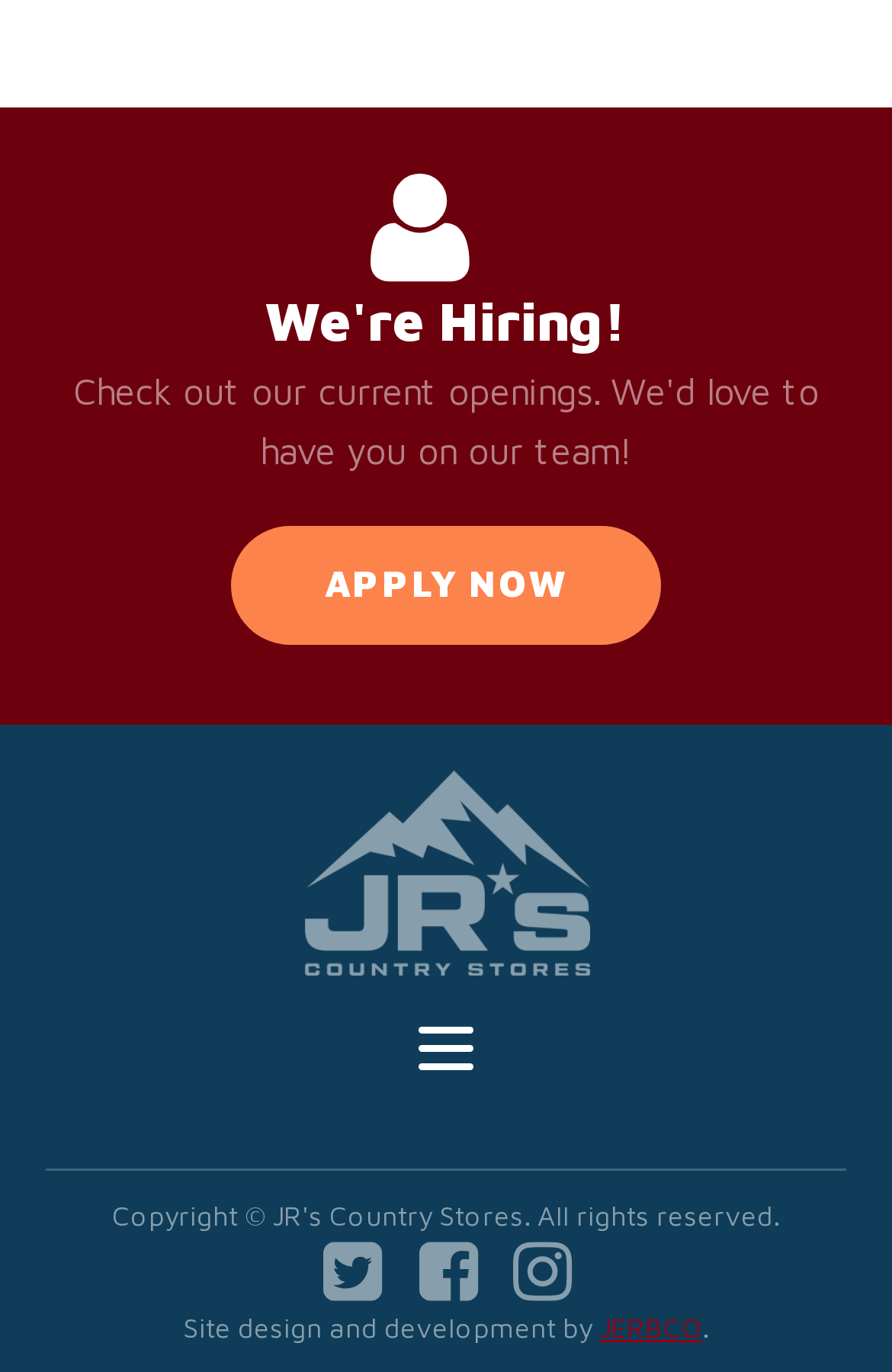Find the bounding box of the web element that fits this description: "APPLY NOW".

[0.259, 0.384, 0.741, 0.47]